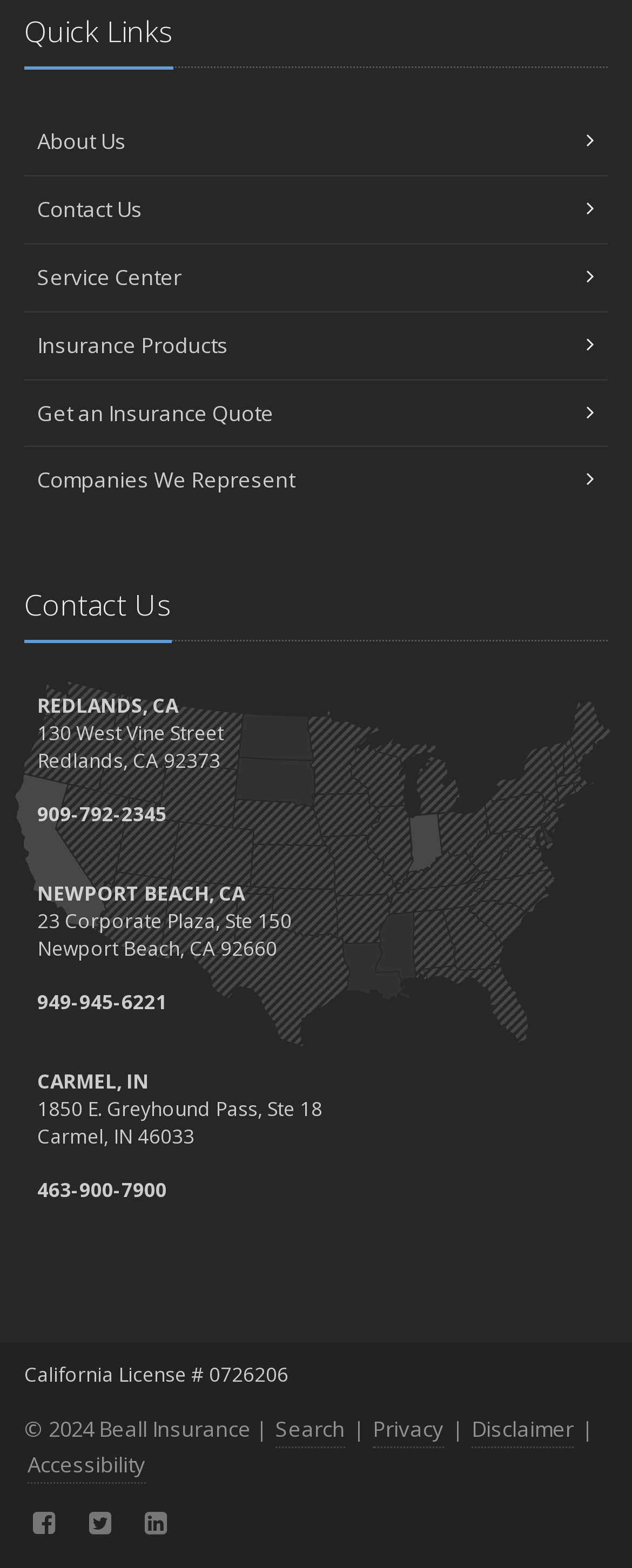Please specify the coordinates of the bounding box for the element that should be clicked to carry out this instruction: "Click on About Us". The coordinates must be four float numbers between 0 and 1, formatted as [left, top, right, bottom].

[0.038, 0.07, 0.962, 0.112]